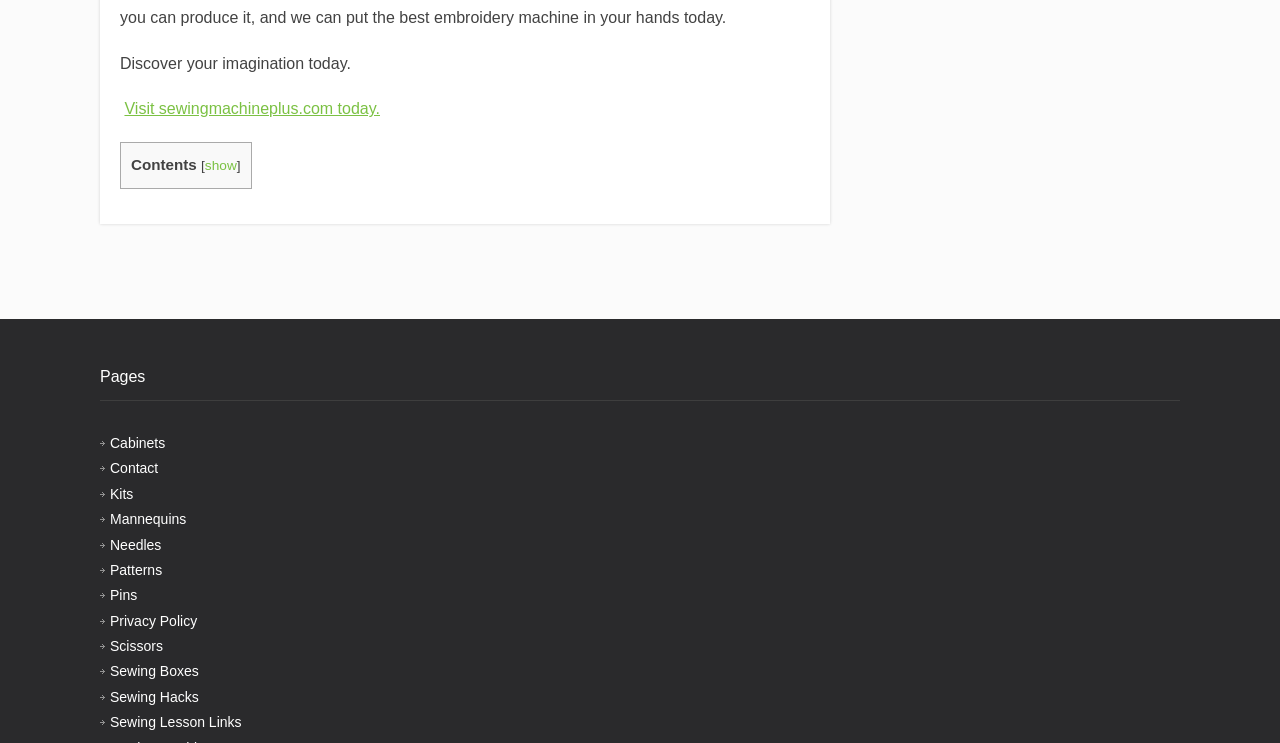What is the main theme of this website?
From the image, provide a succinct answer in one word or a short phrase.

Sewing